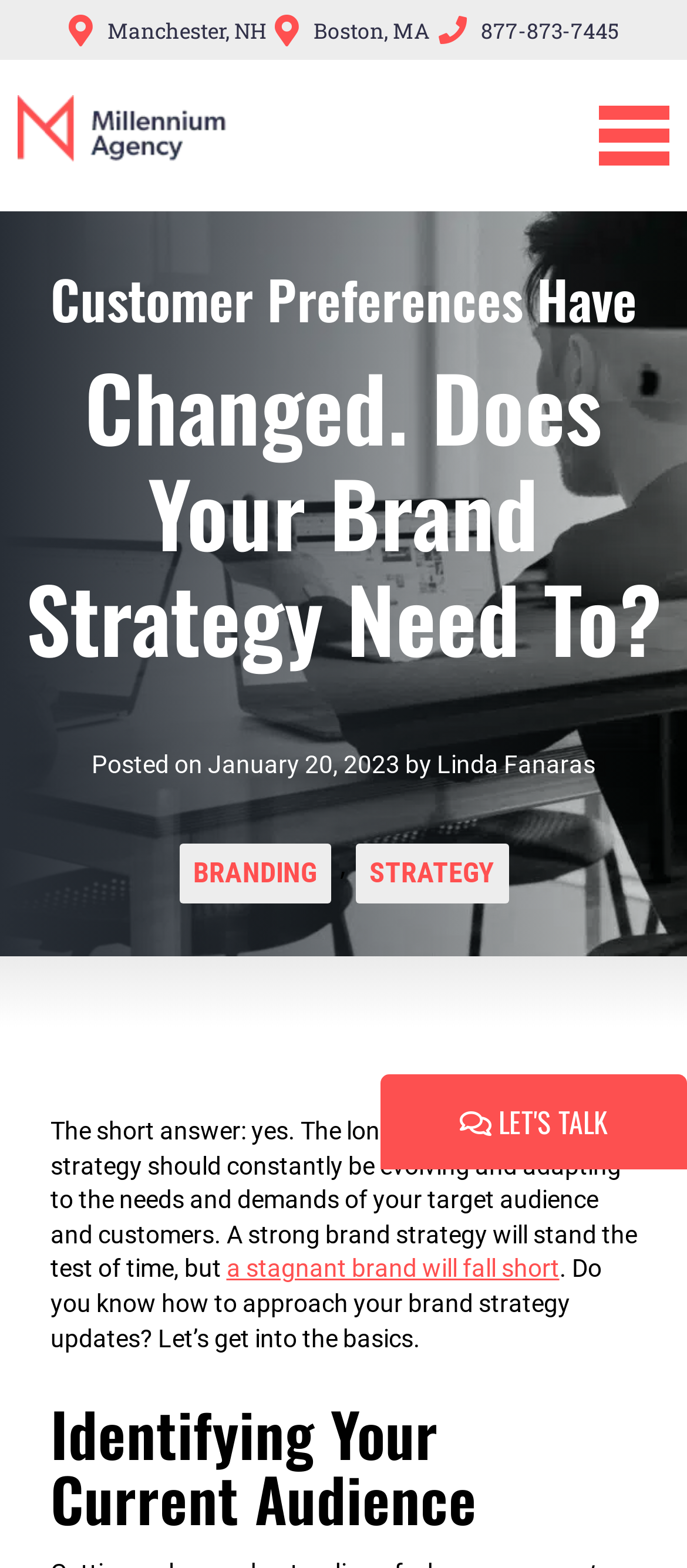Where is Millennium Agency located?
Using the information from the image, provide a comprehensive answer to the question.

The webpage has links to 'Manchester, NH' and 'Boston, MA' at the top, indicating that Millennium Agency has locations in these two cities.